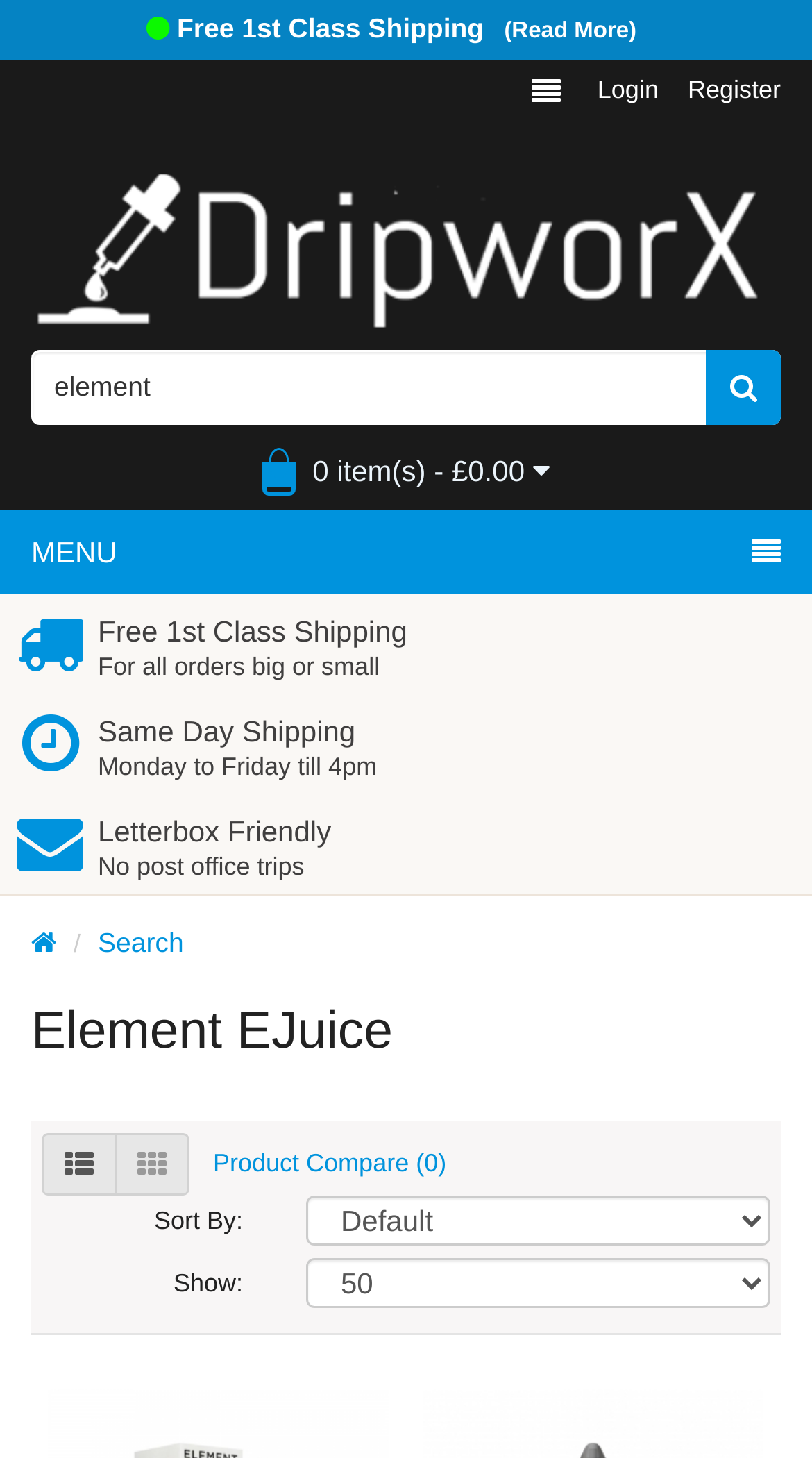Respond with a single word or phrase to the following question: How many sorting options are there?

2